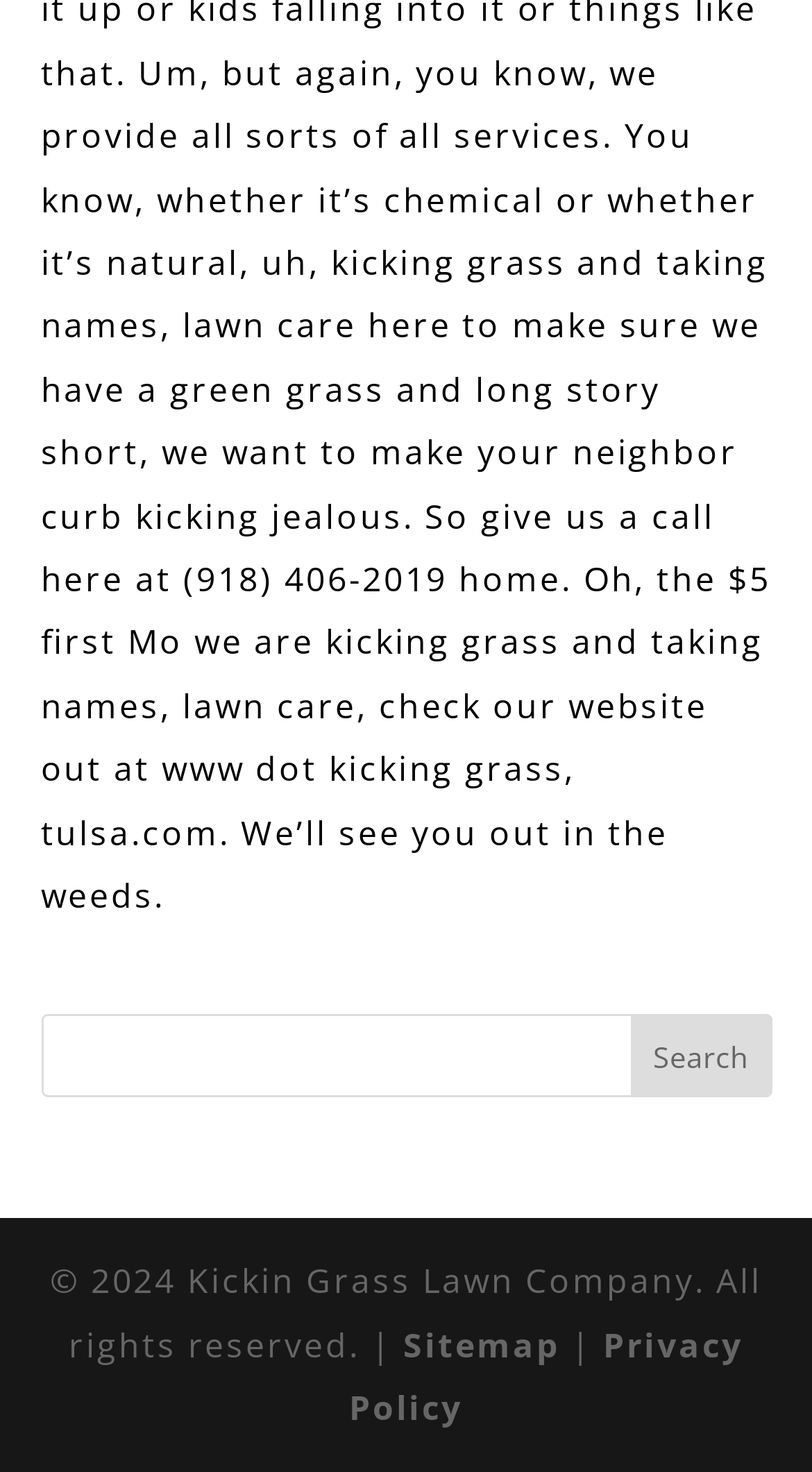Bounding box coordinates must be specified in the format (top-left x, top-left y, bottom-right x, bottom-right y). All values should be floating point numbers between 0 and 1. What are the bounding box coordinates of the UI element described as: Privacy Policy

[0.43, 0.898, 0.915, 0.972]